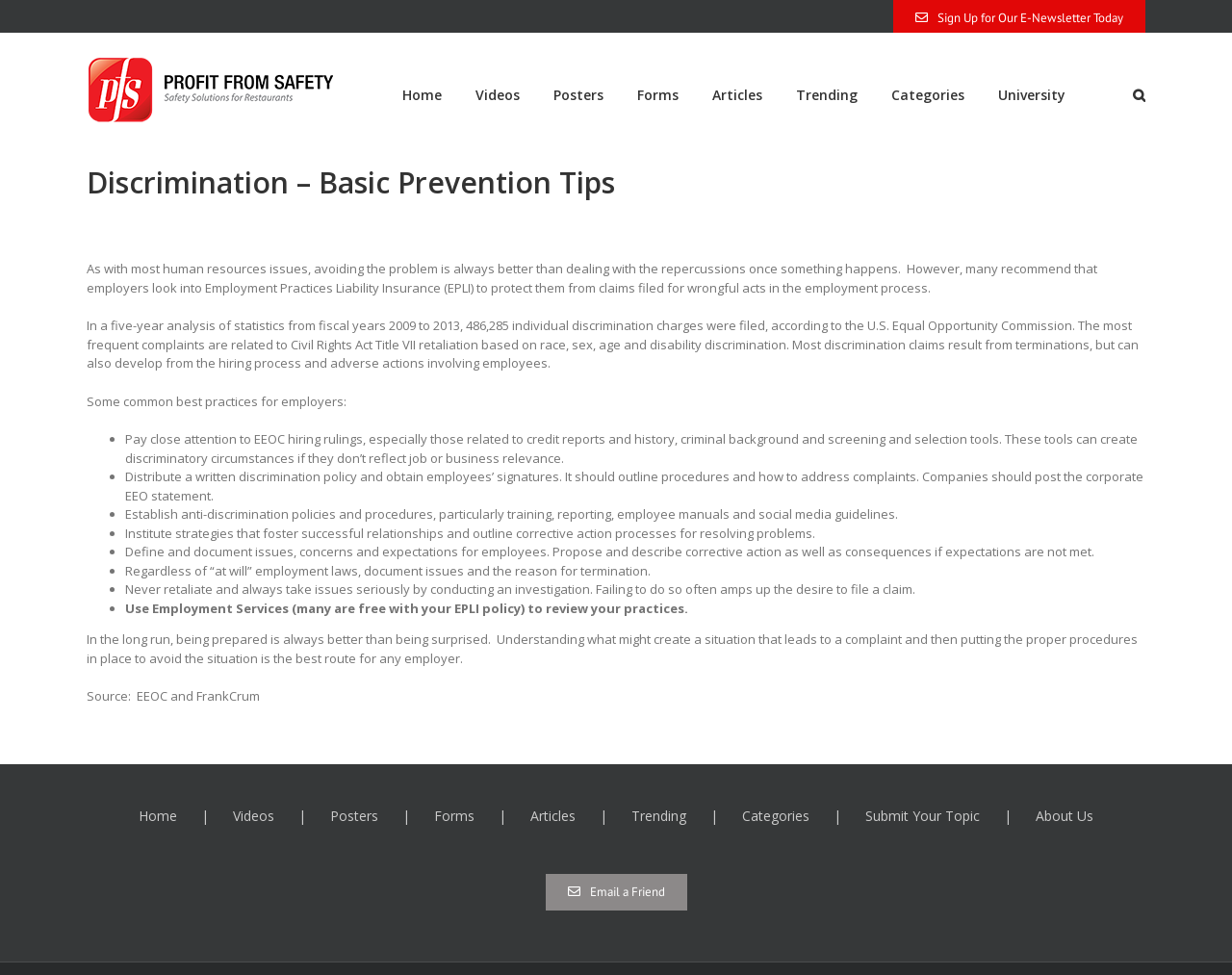Can you identify the bounding box coordinates of the clickable region needed to carry out this instruction: 'Email this article to a friend'? The coordinates should be four float numbers within the range of 0 to 1, stated as [left, top, right, bottom].

[0.443, 0.896, 0.557, 0.934]